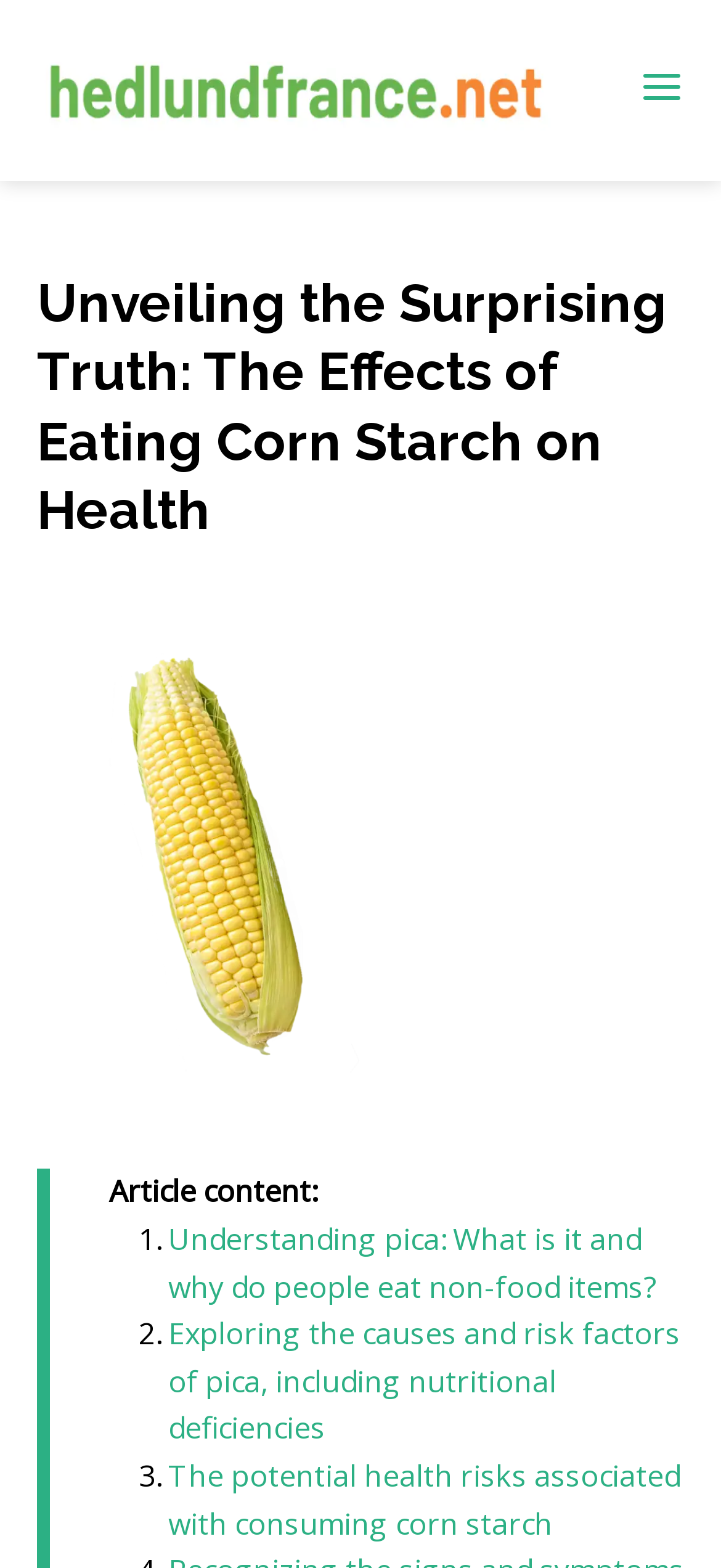Describe in detail what you see on the webpage.

The webpage is about the effects of eating corn starch on health, specifically its connection to pica. At the top left, there is a link to "hedlundfrance.net" accompanied by an image. On the top right, there is a button with an image. Below the button, the main title "Unveiling the Surprising Truth: The Effects of Eating Corn Starch on Health" is prominently displayed. 

Below the title, there is a large image related to "Eating Corn Starch". The article content is divided into sections, with a heading "Article content:" in the middle left. The content is organized as a list, with three list items. Each list item has a number marker (1., 2., and 3.) and a link to a related topic. The topics include understanding pica, exploring the causes and risk factors of pica, and the potential health risks associated with consuming corn starch.